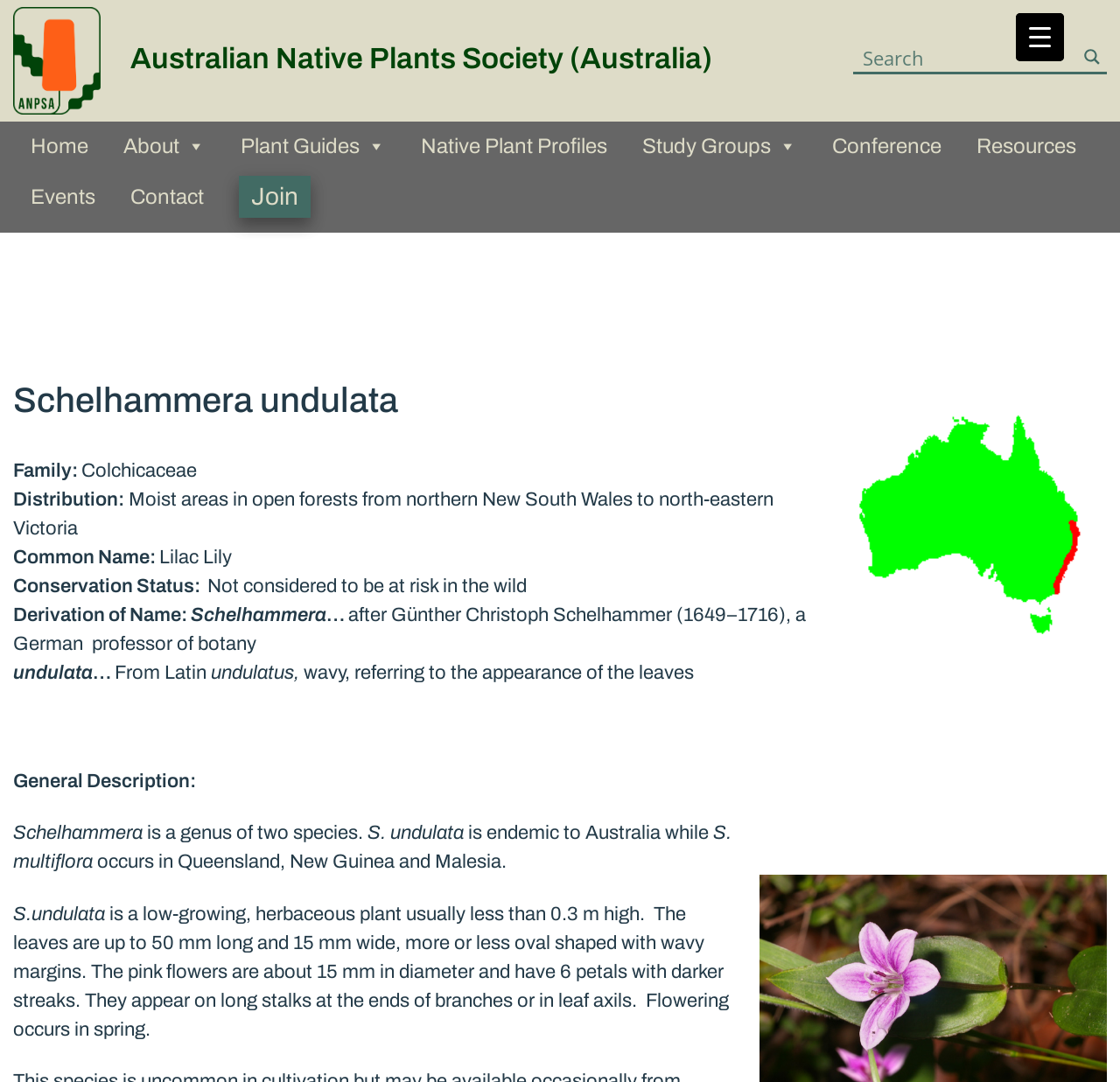Locate the bounding box coordinates of the area to click to fulfill this instruction: "Go to the Home page". The bounding box should be presented as four float numbers between 0 and 1, in the order [left, top, right, bottom].

[0.027, 0.119, 0.079, 0.151]